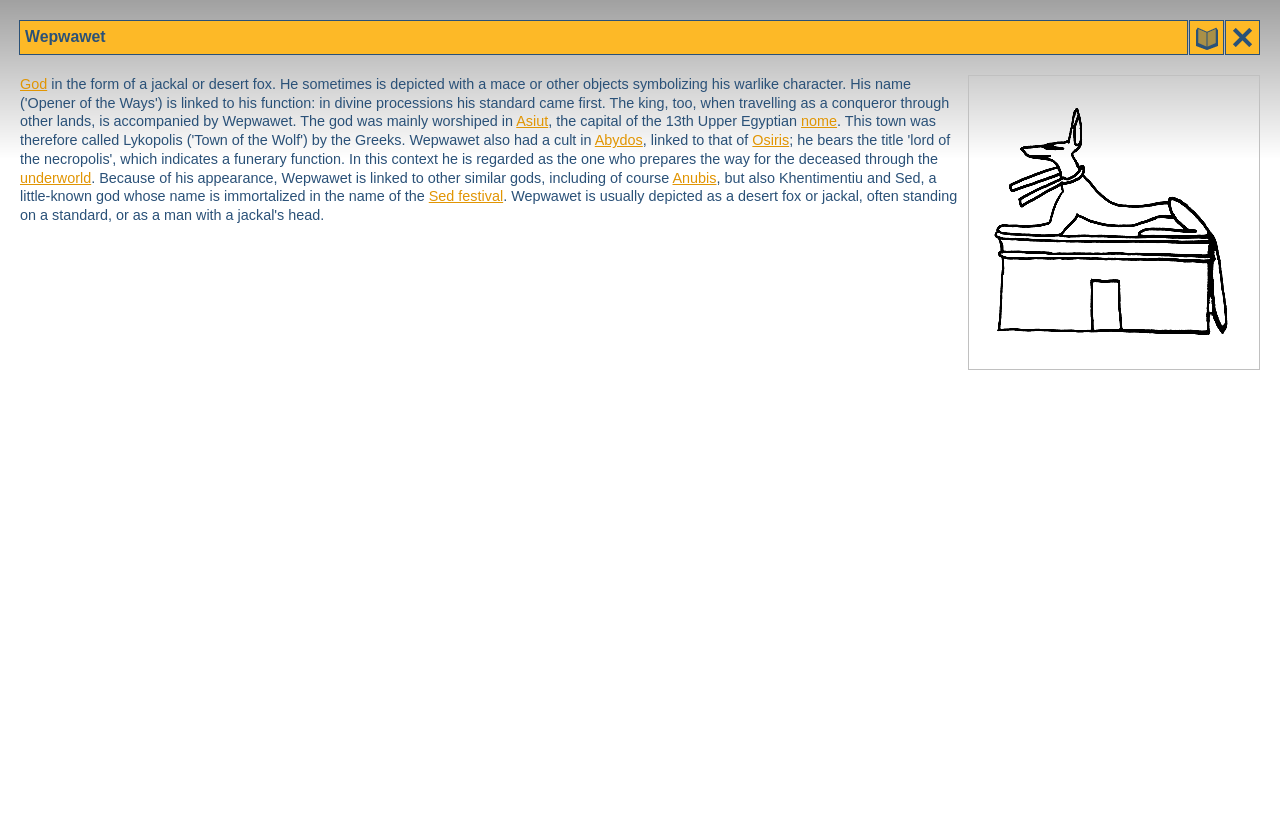Please give the bounding box coordinates of the area that should be clicked to fulfill the following instruction: "read about God". The coordinates should be in the format of four float numbers from 0 to 1, i.e., [left, top, right, bottom].

[0.016, 0.093, 0.037, 0.113]